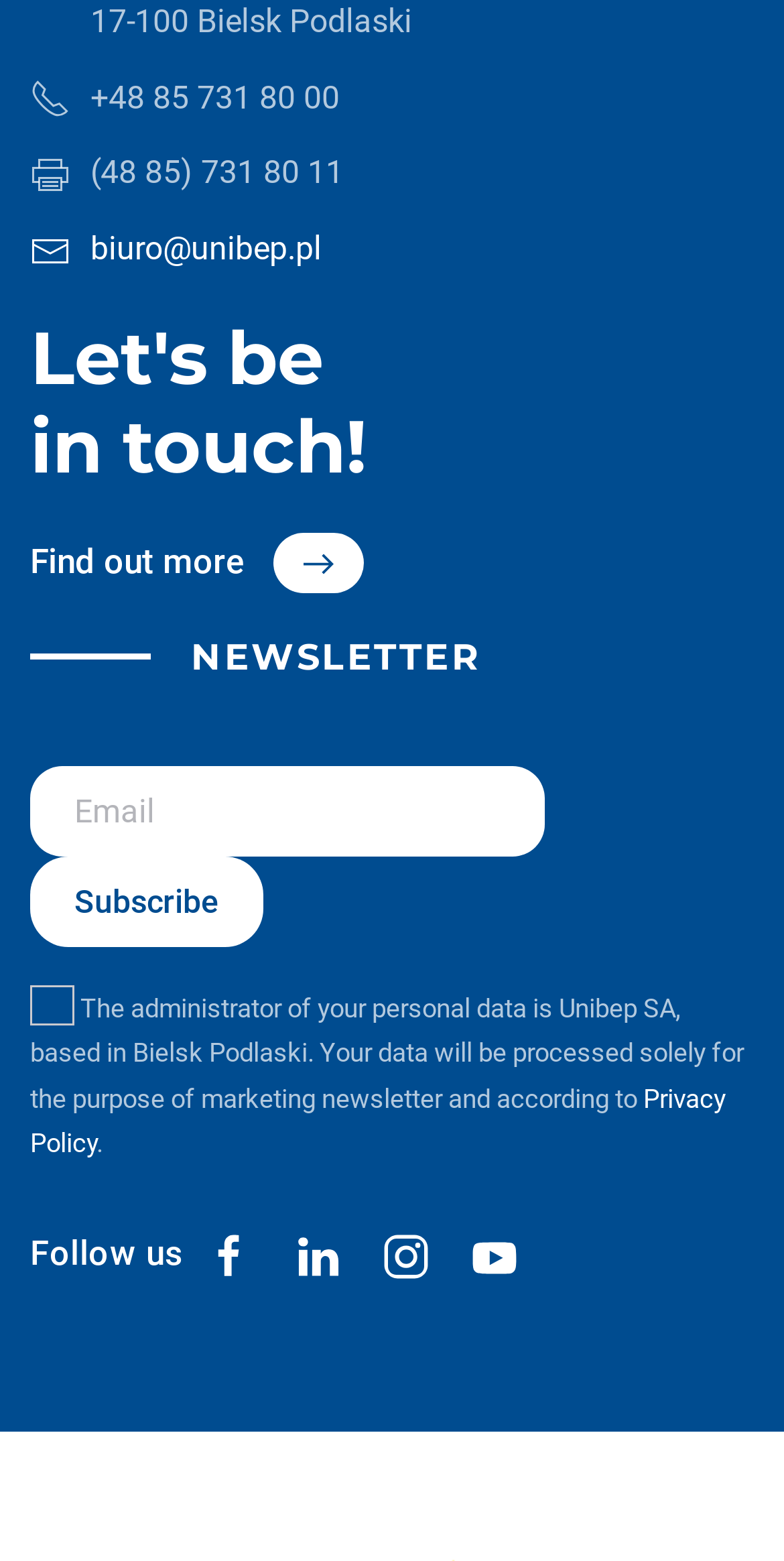What social media platforms can you follow the company on?
Look at the image and respond with a one-word or short-phrase answer.

Unknown